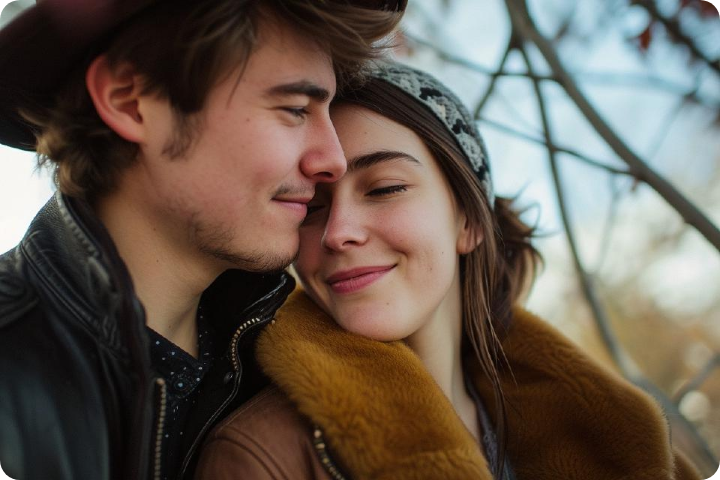What is the tone of the backdrop?
Refer to the screenshot and answer in one word or phrase.

Cool